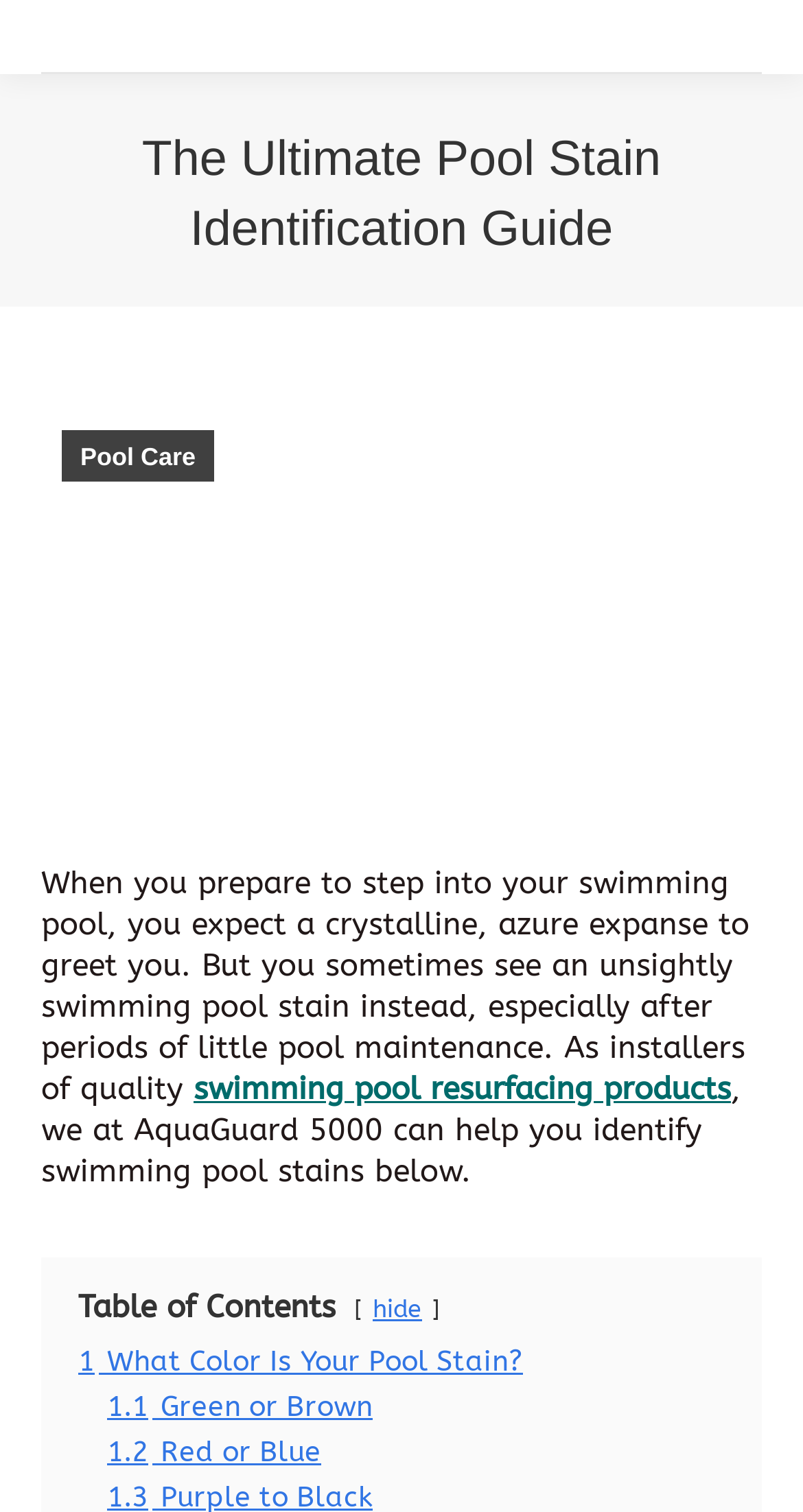Use the information in the screenshot to answer the question comprehensively: What is the company mentioned on the webpage?

The company 'AquaGuard 5000' is mentioned in the text as the installer of quality swimming pool resurfacing products, indicating that they are the provider of the information on the webpage.